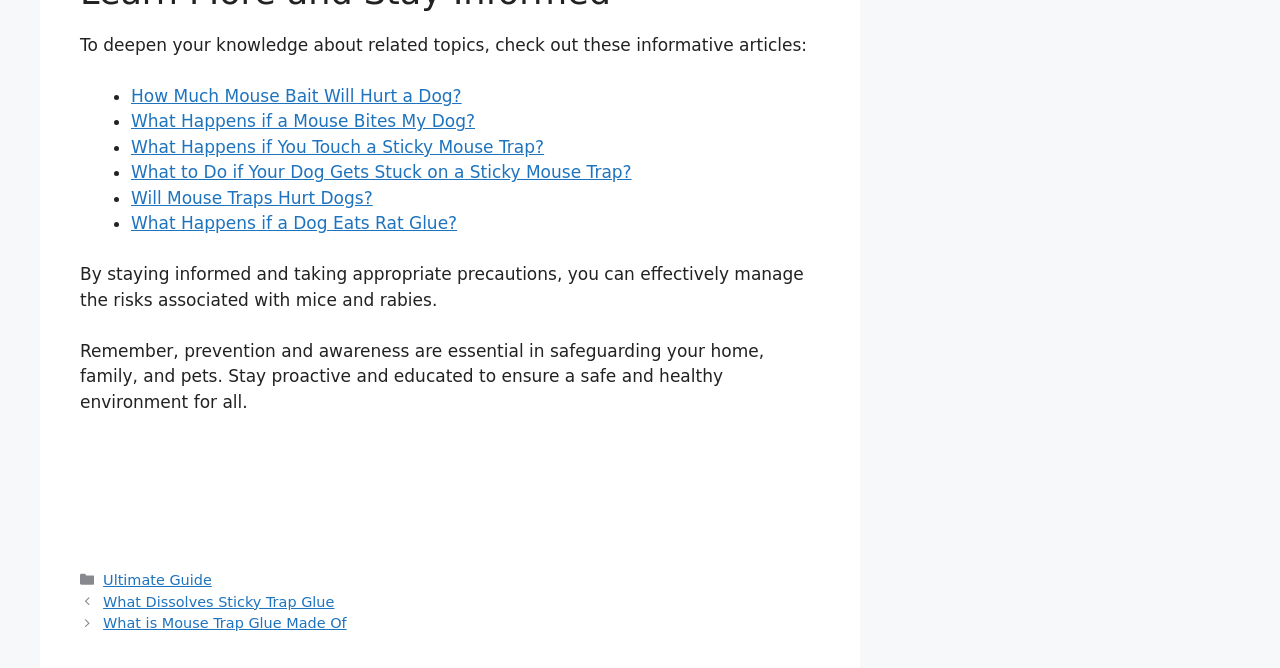Please specify the bounding box coordinates of the clickable region necessary for completing the following instruction: "Explore the ultimate guide". The coordinates must consist of four float numbers between 0 and 1, i.e., [left, top, right, bottom].

[0.081, 0.856, 0.165, 0.88]